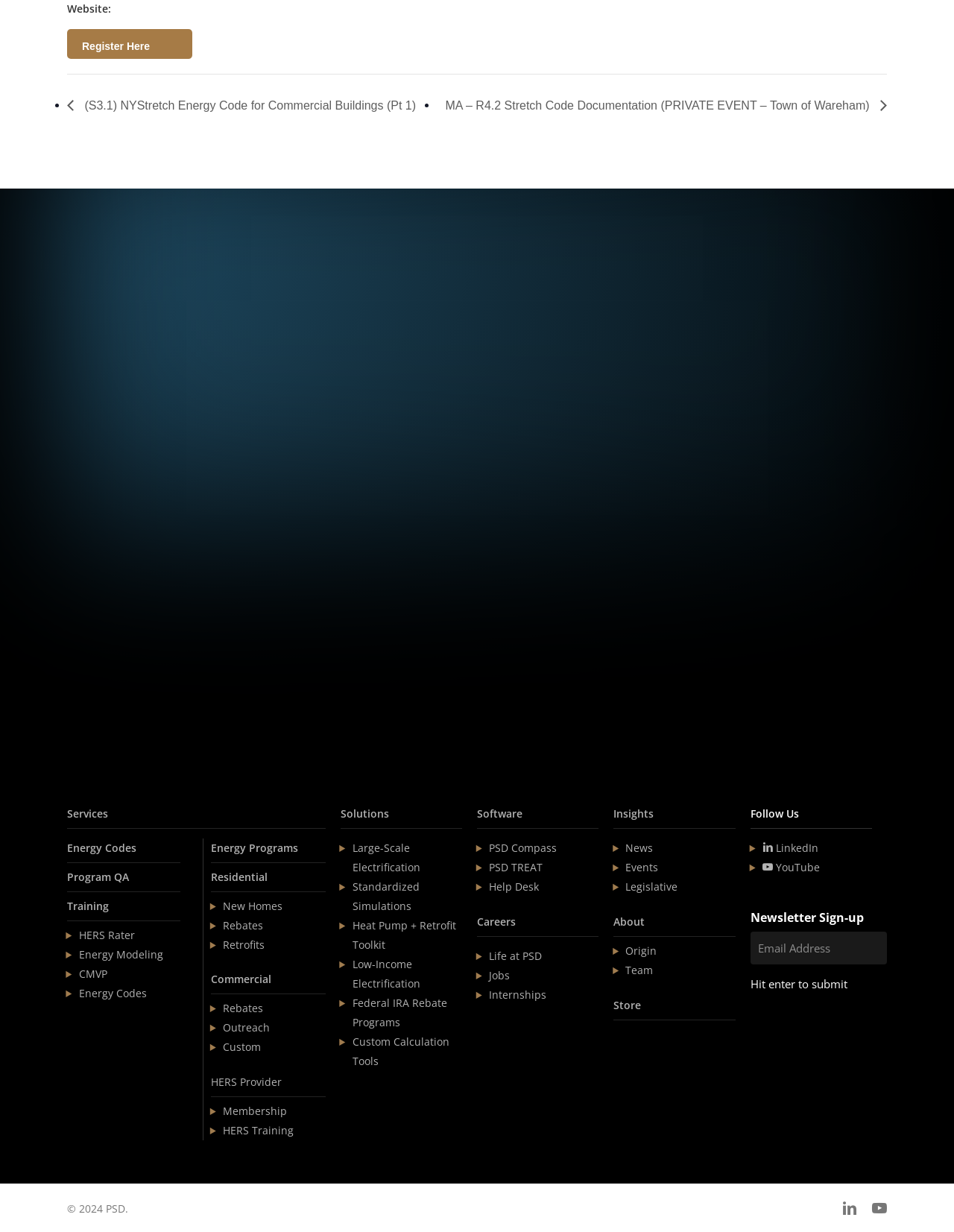What is the address of the Main Office? Examine the screenshot and reply using just one word or a brief phrase.

950 Danby Road, Suite 201-P, Ithaca, NY 14850